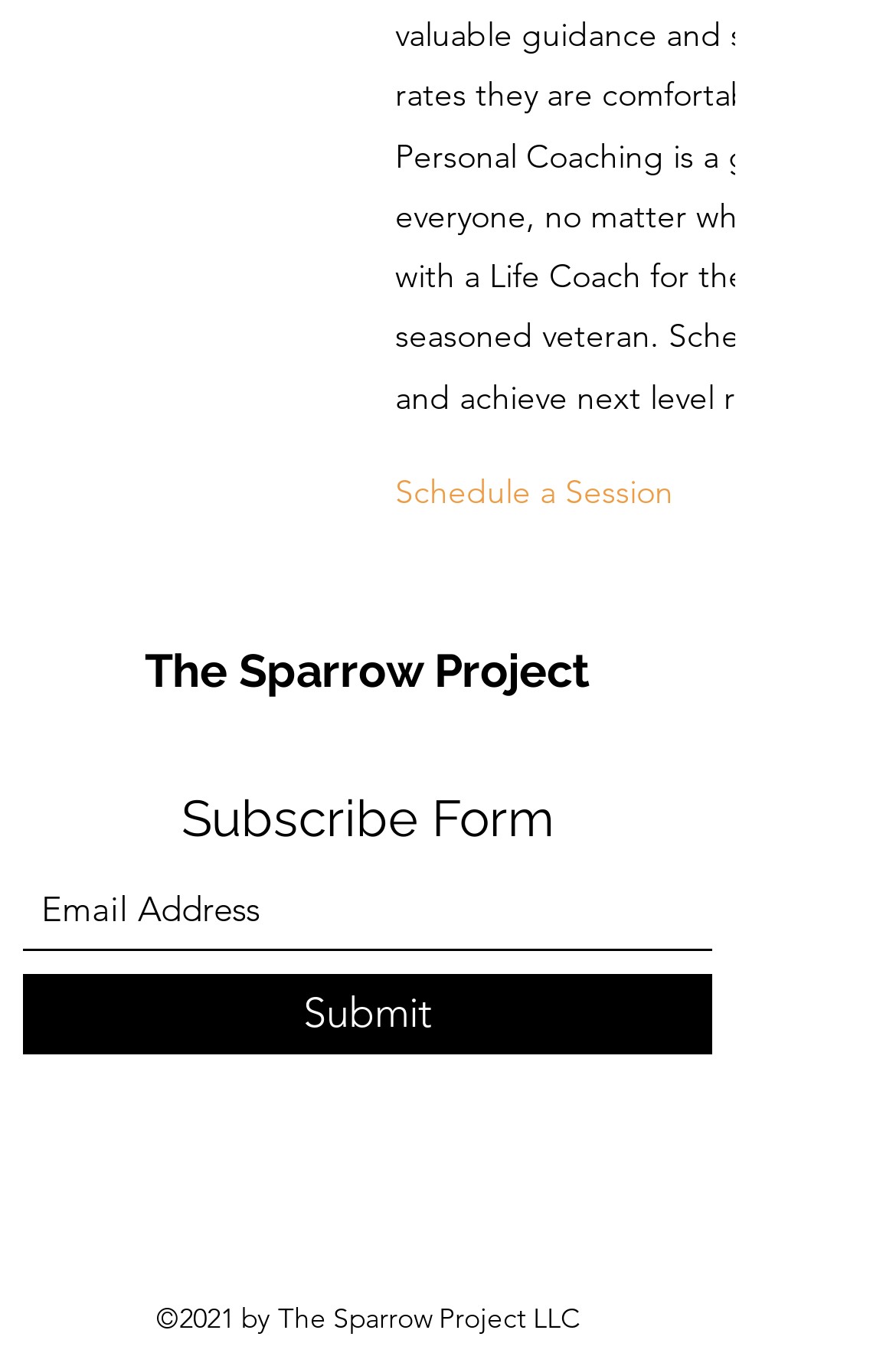What is the function of the 'Submit' button?
Respond with a short answer, either a single word or a phrase, based on the image.

To submit the form